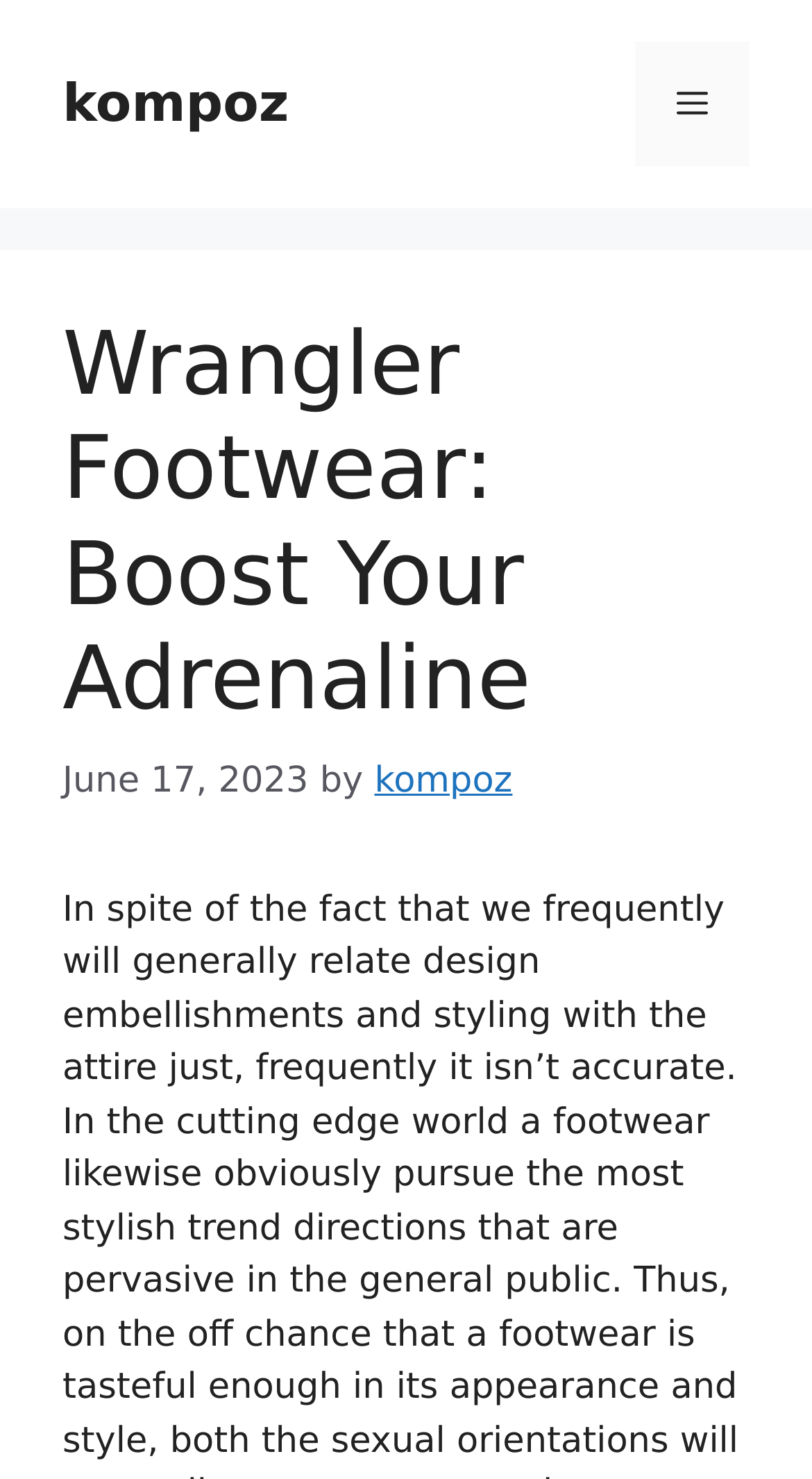Deliver a detailed narrative of the webpage's visual and textual elements.

The webpage is about Wrangler Footwear, with a focus on boosting adrenaline. At the top of the page, there is a banner that spans the entire width, containing a link to "kompoz" on the left side and a mobile toggle button on the right side. The mobile toggle button is labeled "Menu" and is not currently expanded.

Below the banner, there is a header section that occupies most of the page's width. This section contains a heading that reads "Wrangler Footwear: Boost Your Adrenaline", which is prominently displayed. Underneath the heading, there is a timestamp indicating that the content was posted on June 17, 2023, followed by the text "by" and a link to "kompoz" again.